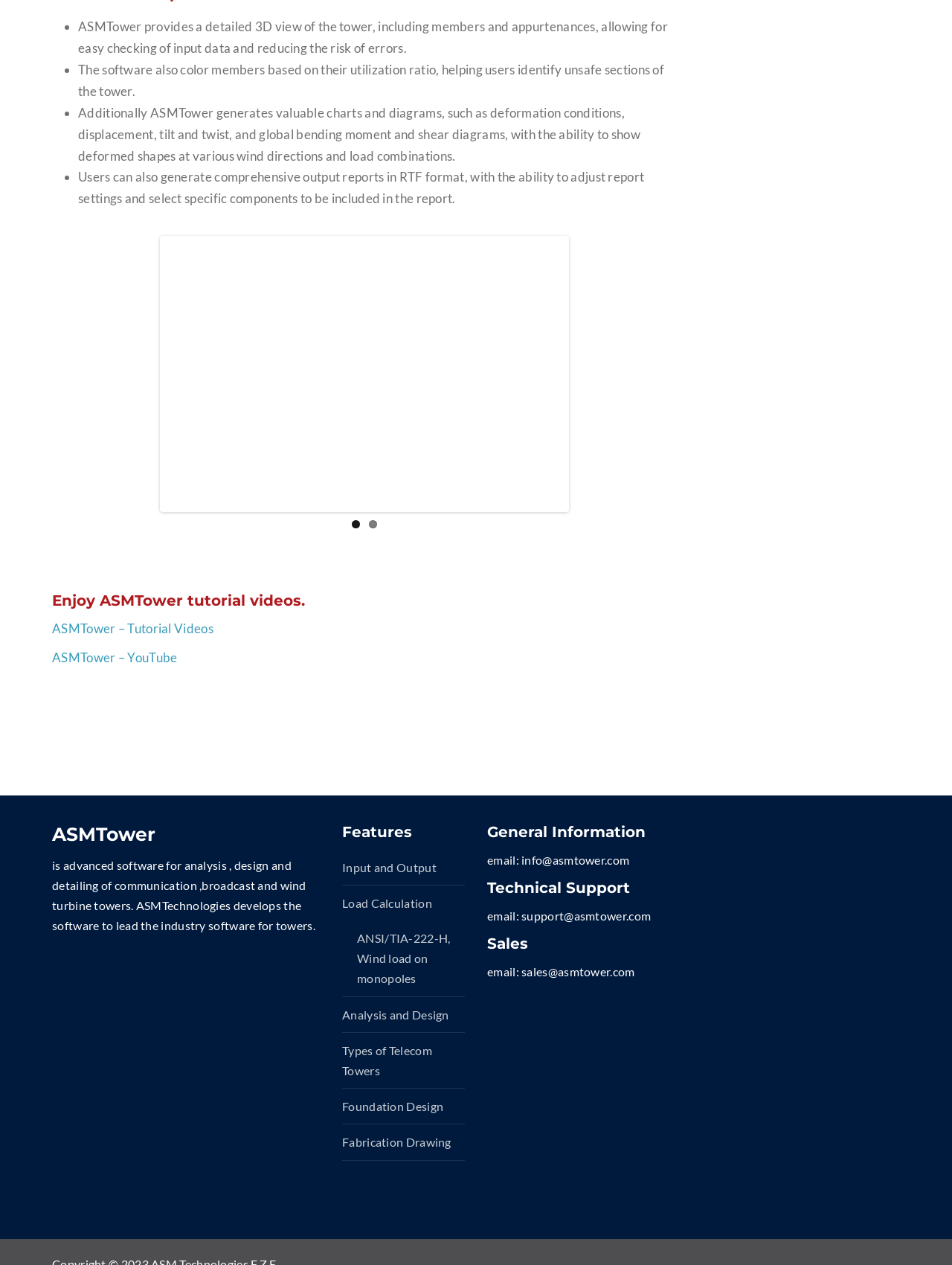Please determine the bounding box coordinates of the element to click on in order to accomplish the following task: "Get more information about input and output". Ensure the coordinates are four float numbers ranging from 0 to 1, i.e., [left, top, right, bottom].

[0.359, 0.661, 0.458, 0.672]